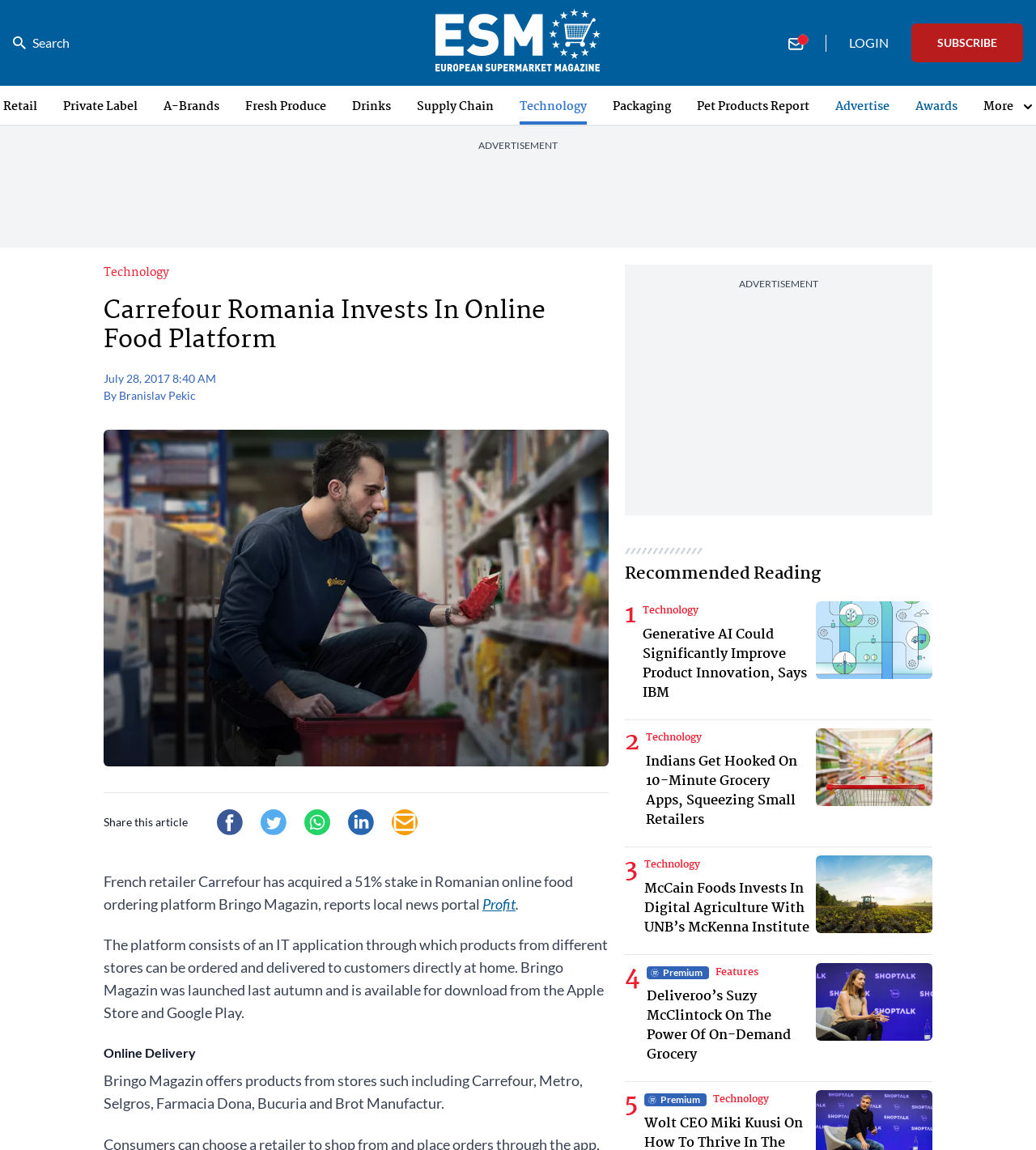Please determine the bounding box coordinates of the element's region to click for the following instruction: "Search for something".

[0.012, 0.029, 0.067, 0.046]